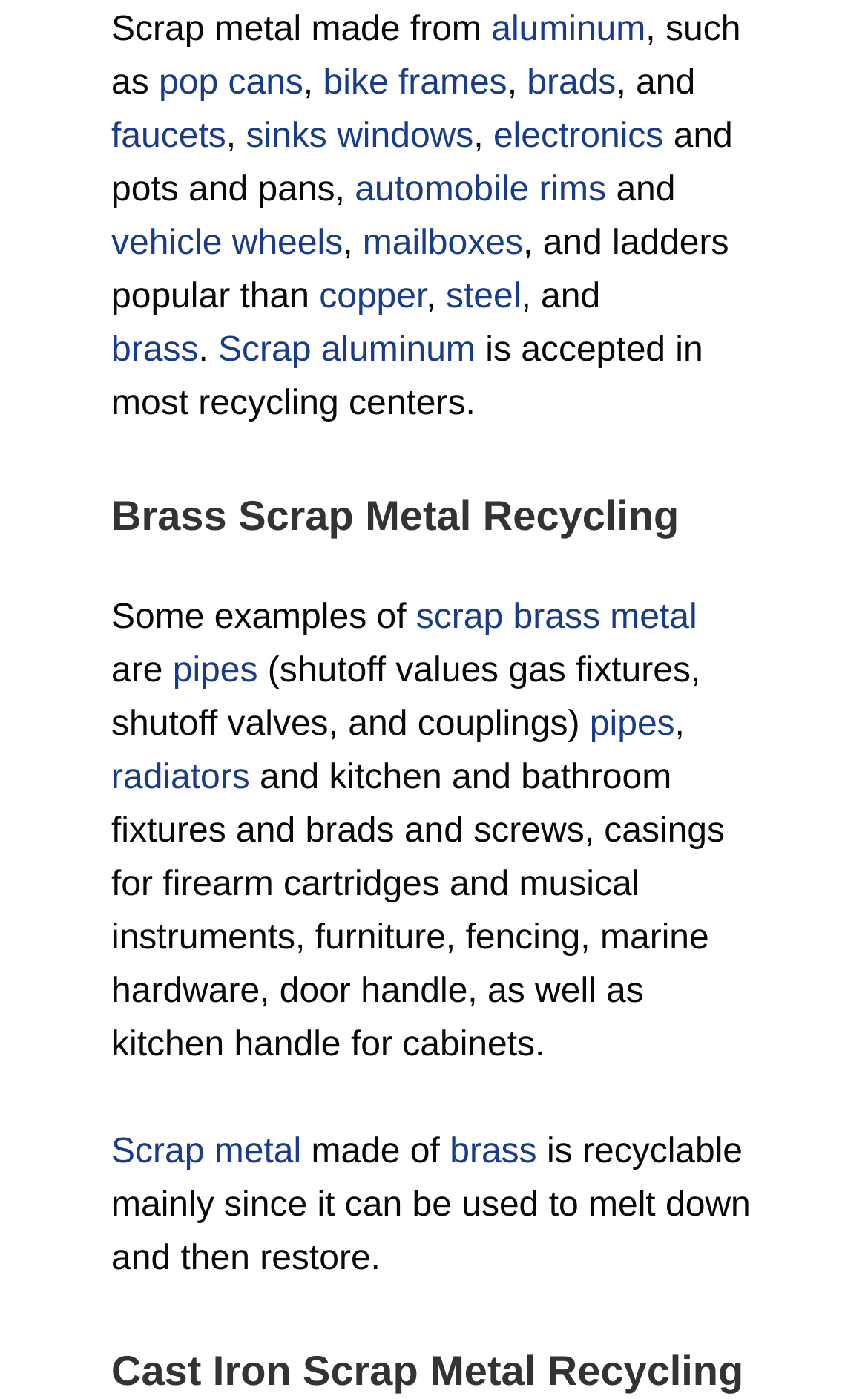Please indicate the bounding box coordinates for the clickable area to complete the following task: "Visit page about pop cans". The coordinates should be specified as four float numbers between 0 and 1, i.e., [left, top, right, bottom].

[0.183, 0.046, 0.349, 0.073]